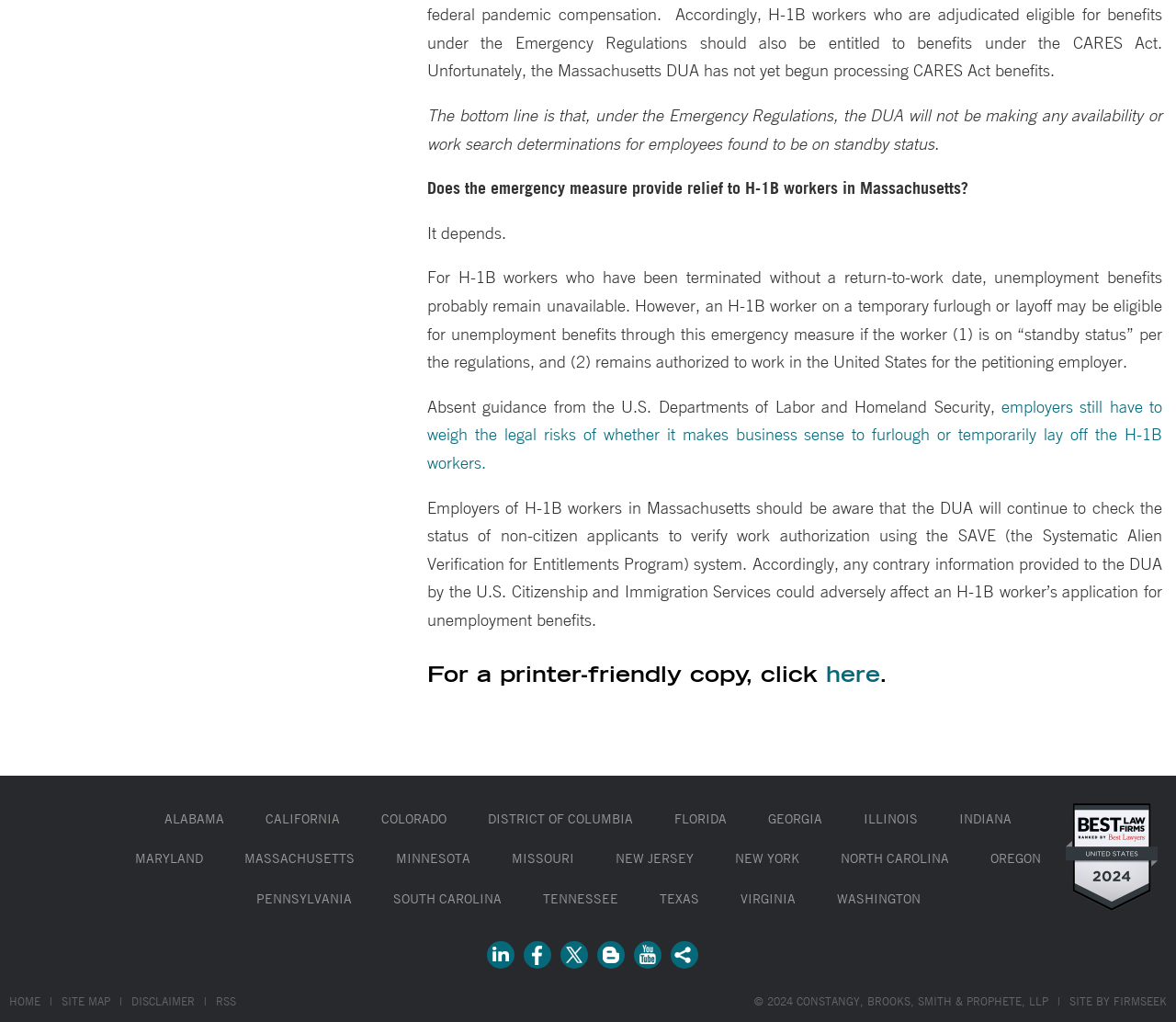What is available for a printer-friendly copy?
Give a single word or phrase answer based on the content of the image.

Click here